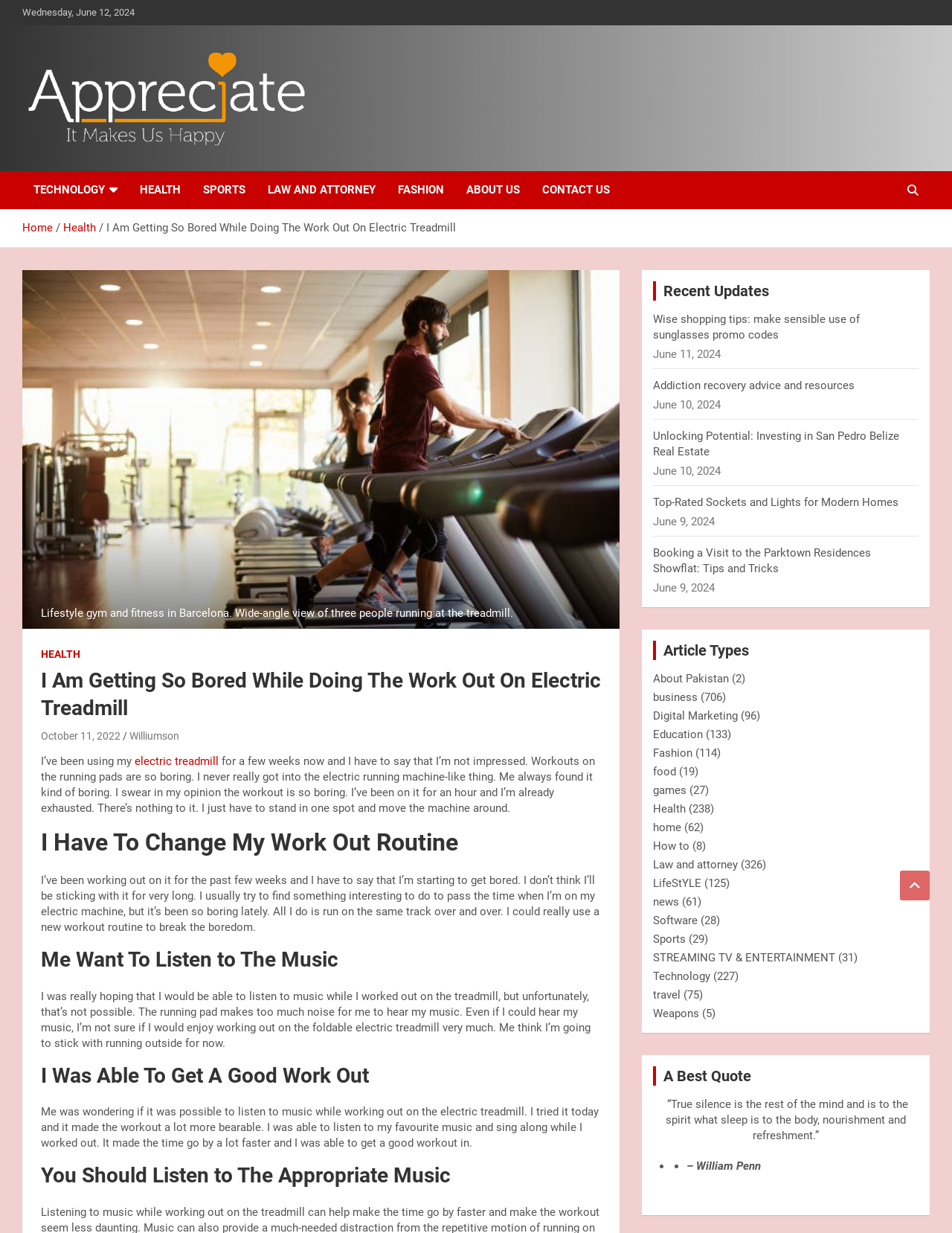Please predict the bounding box coordinates of the element's region where a click is necessary to complete the following instruction: "Browse the 'HEALTH' category". The coordinates should be represented by four float numbers between 0 and 1, i.e., [left, top, right, bottom].

[0.043, 0.525, 0.084, 0.537]